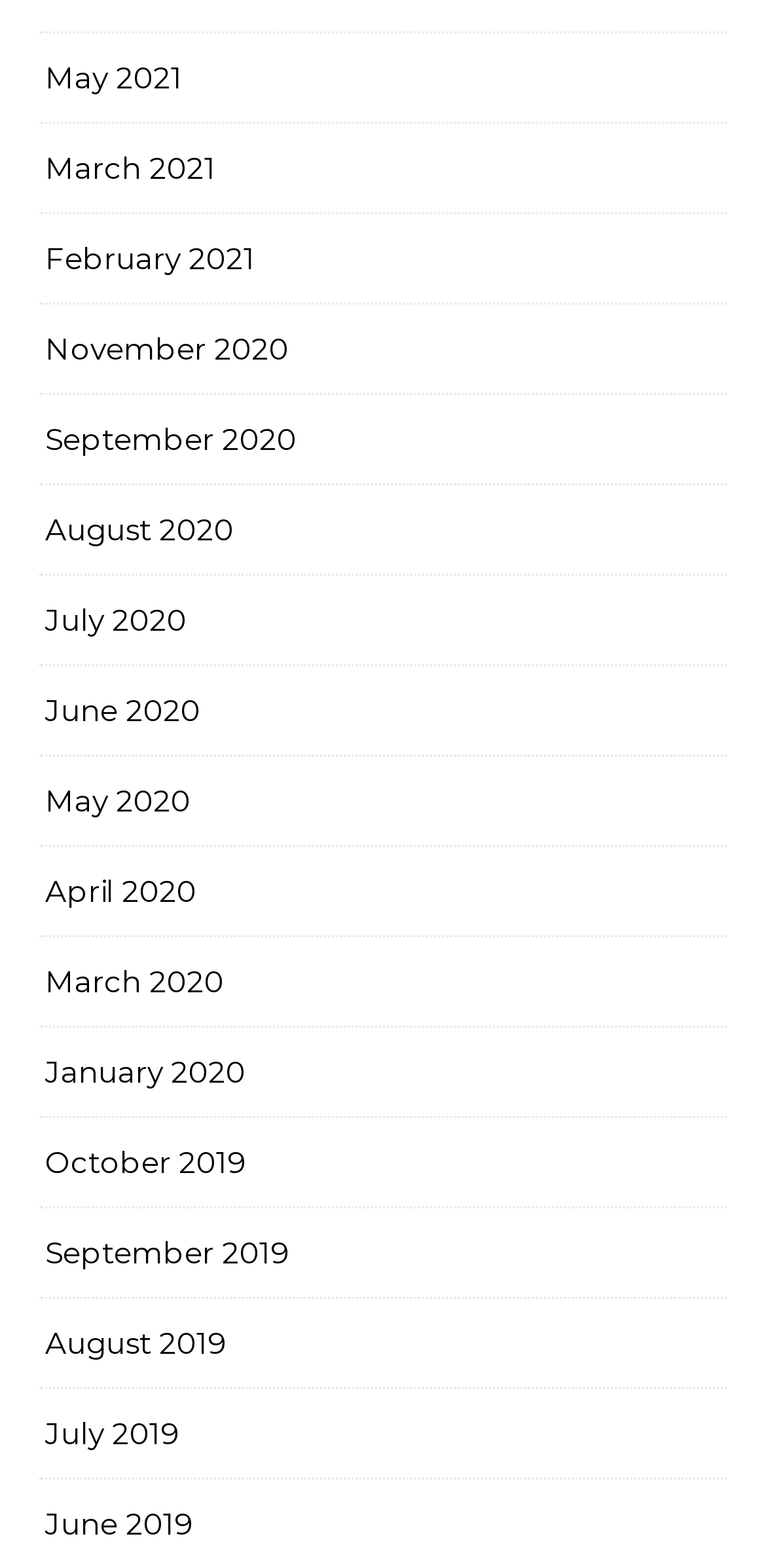How many links are there from 2019?
Answer the question in as much detail as possible.

I counted the number of links from 2019 and found 3 links: October 2019, September 2019, and August 2019.